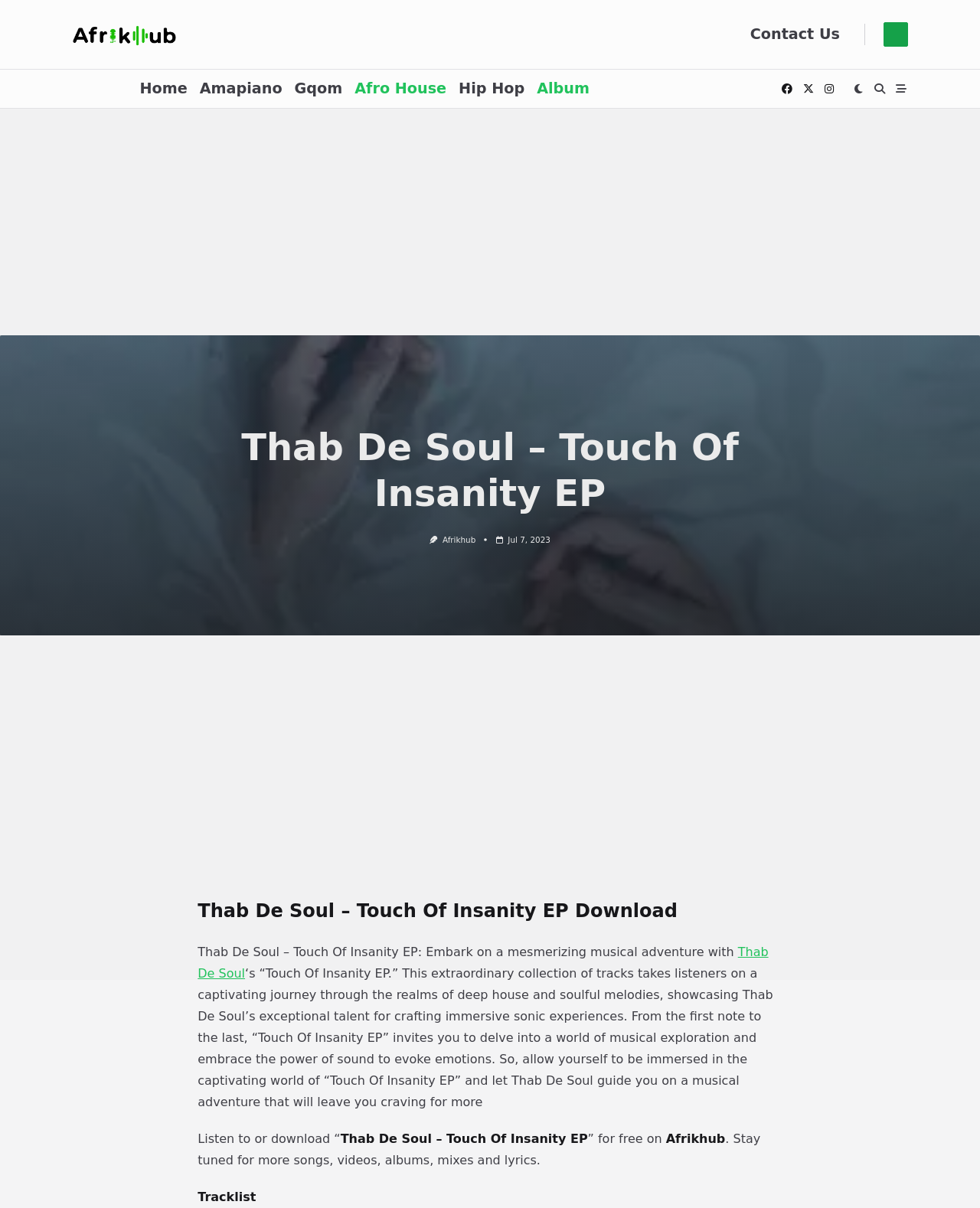Determine the bounding box of the UI component based on this description: "alt="Amapiano Mix April 2023"". The bounding box coordinates should be four float values between 0 and 1, i.e., [left, top, right, bottom].

[0.073, 0.016, 0.181, 0.041]